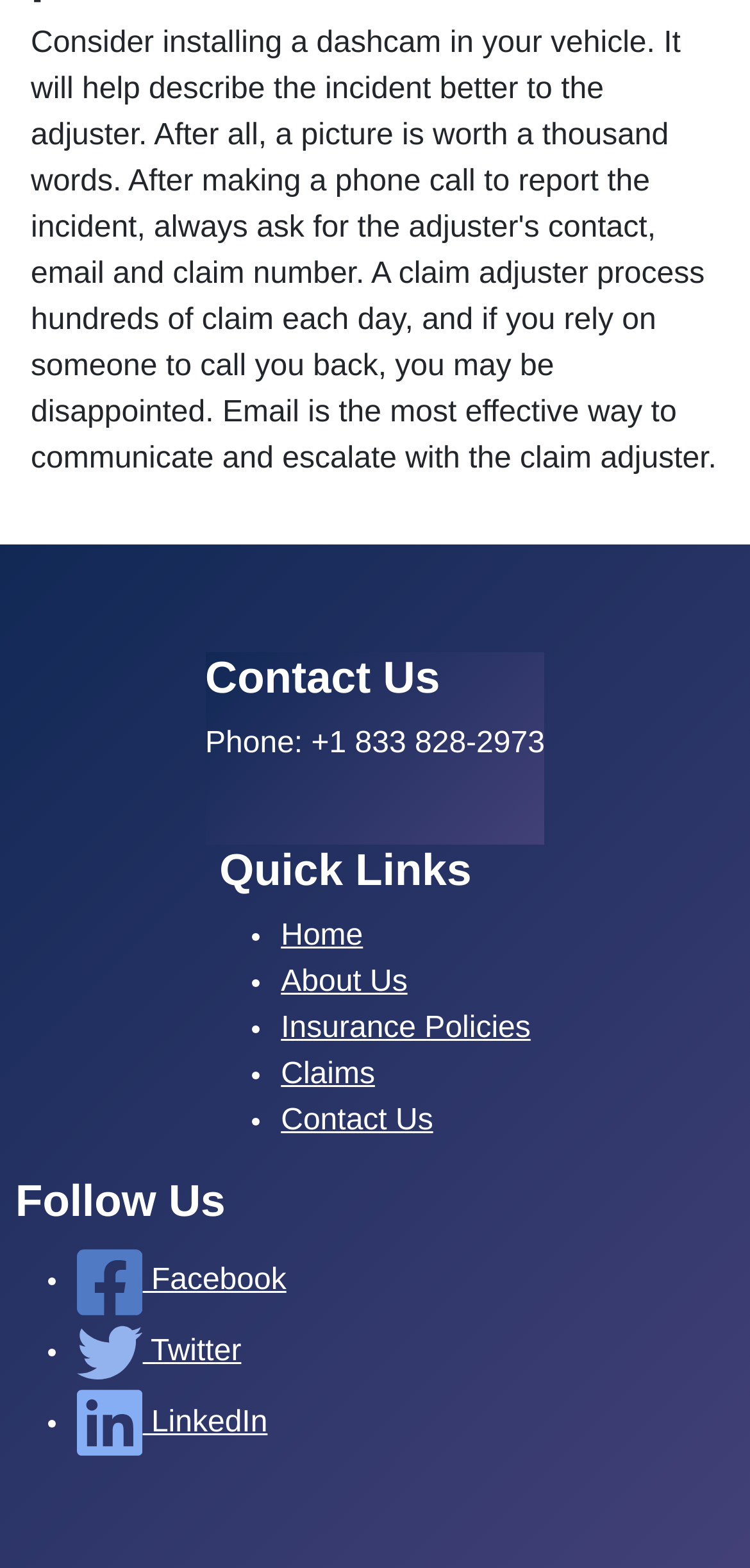Identify the bounding box coordinates of the specific part of the webpage to click to complete this instruction: "go to Home page".

[0.375, 0.586, 0.484, 0.607]